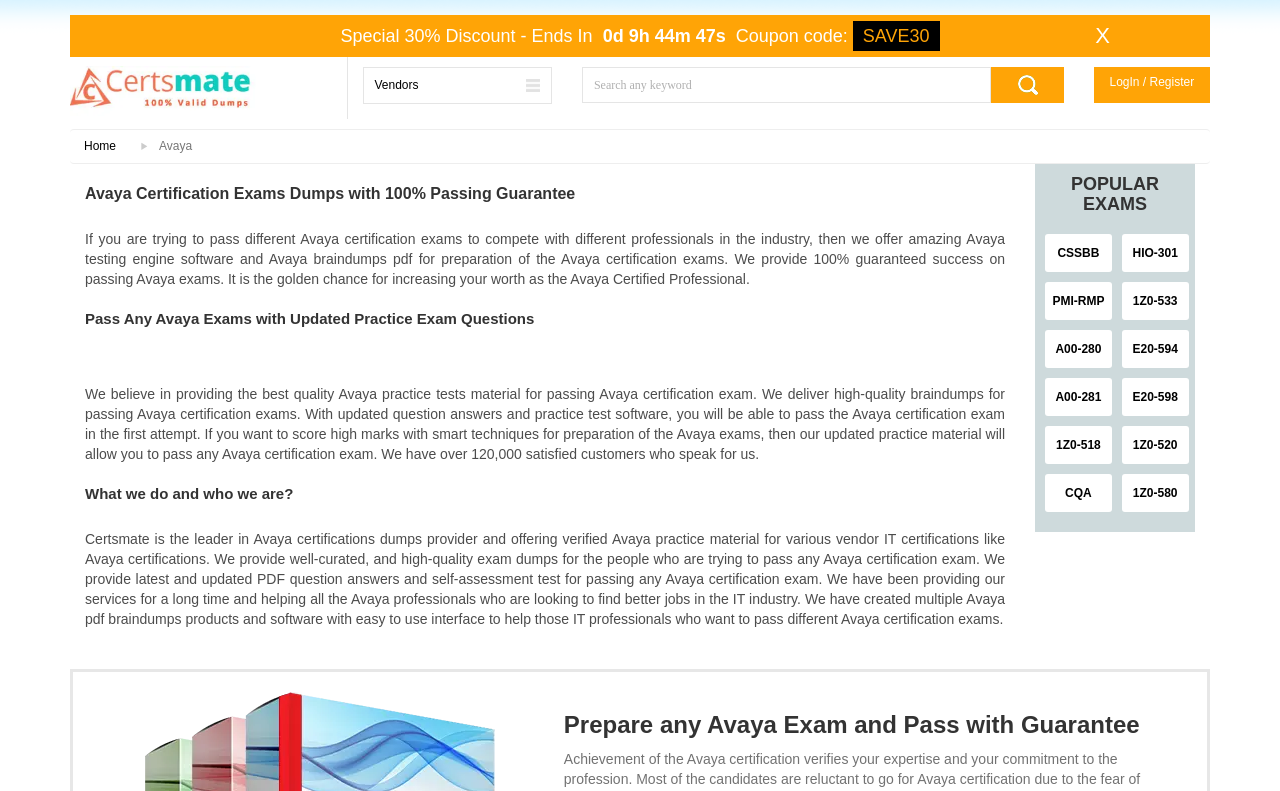What is the guarantee offered by CertsMate?
Please respond to the question thoroughly and include all relevant details.

CertsMate provides 100% guaranteed success on passing Avaya exams, as mentioned in the heading 'Avaya Certification Exams Dumps with 100% Passing Guarantee'.